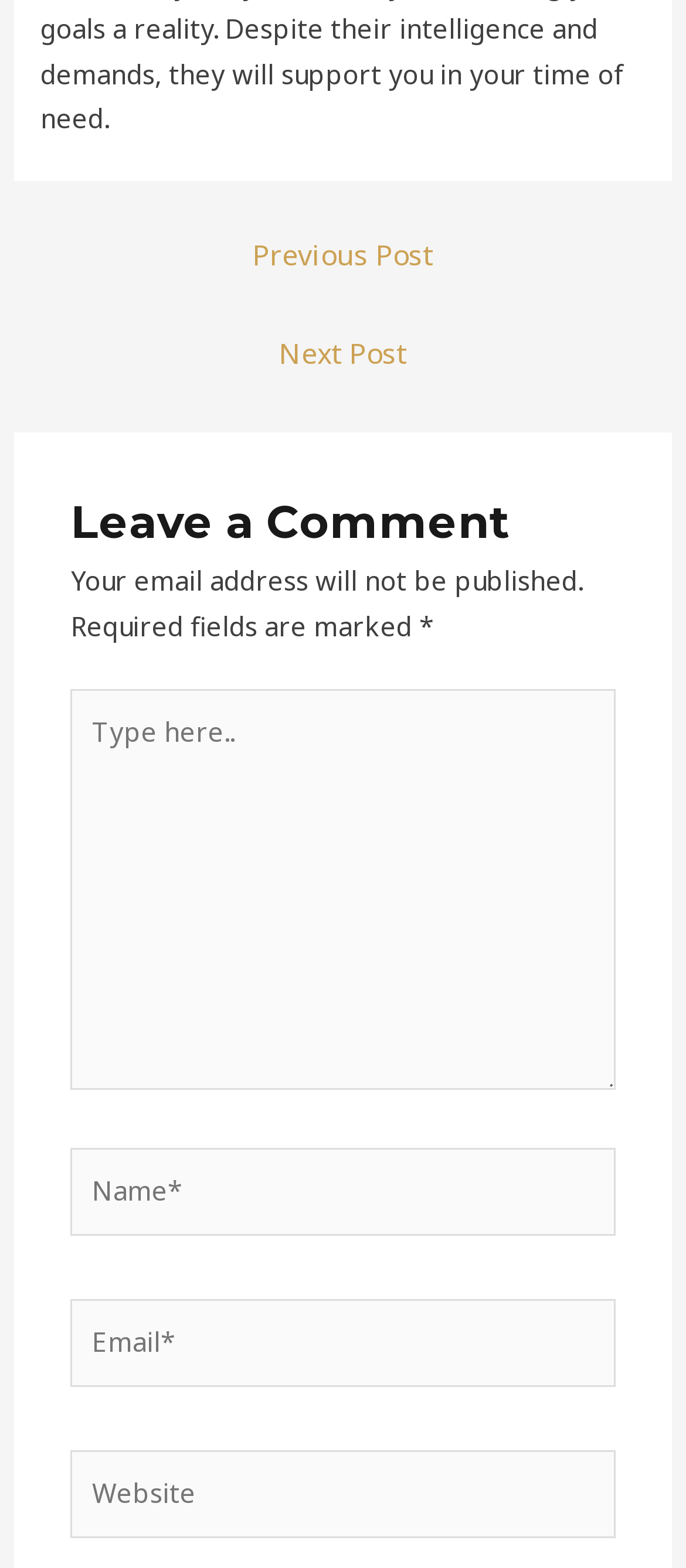How many text boxes are there in the 'Leave a Comment' section?
Using the information presented in the image, please offer a detailed response to the question.

The 'Leave a Comment' section contains four text boxes: one for the comment itself, and three for the user's name, email, and website. These text boxes are identified by their corresponding labels and placeholders.